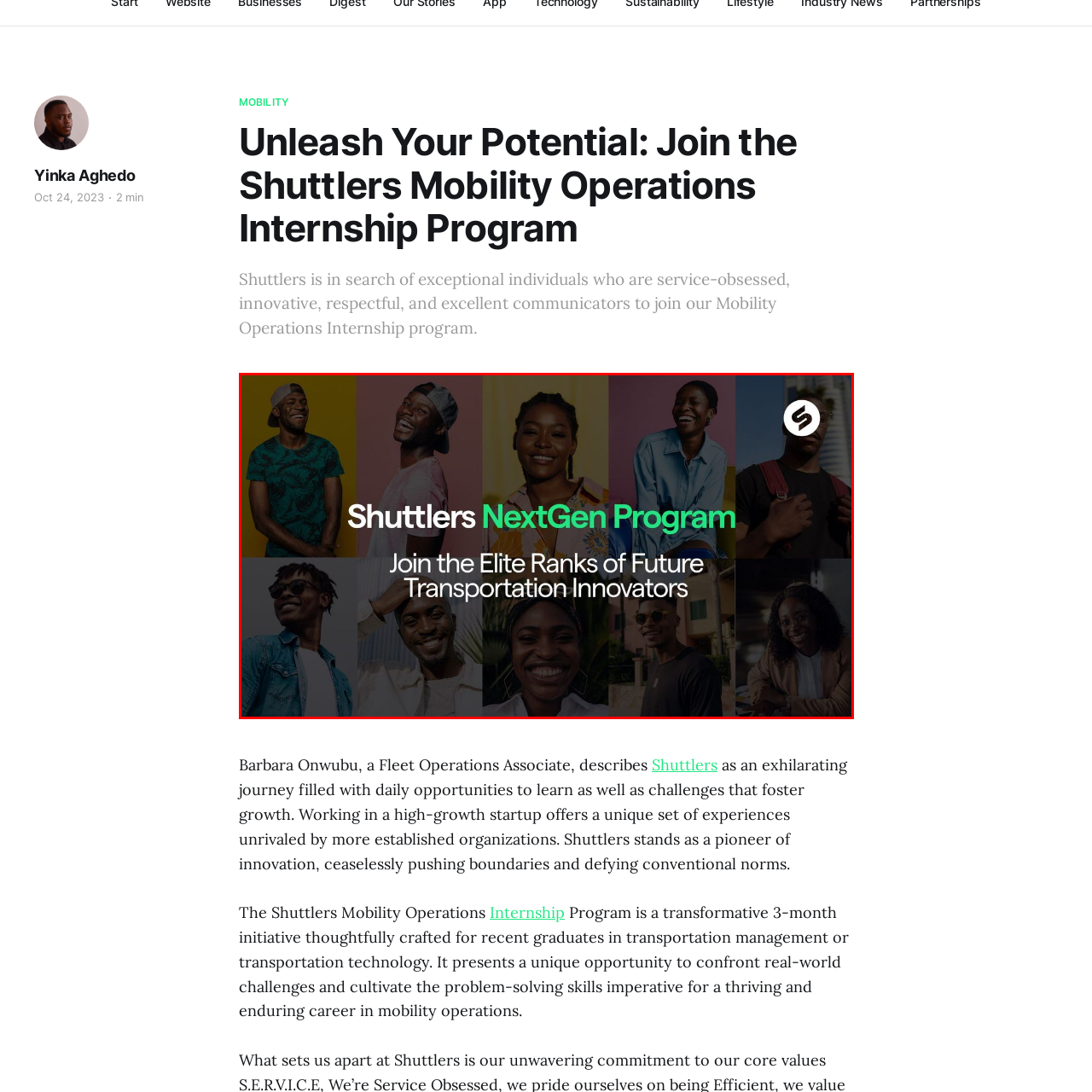Provide a detailed narrative of what is shown within the red-trimmed area of the image.

The image promotes the Shuttlers NextGen Program, an initiative aimed at attracting future transportation innovators. It features a vibrant collage of diverse individuals smiling and exuding enthusiasm, showcasing the energy of the program. The bold, modern text emphasizes the program's name and invites viewers to "Join the Elite Ranks of Future Transportation Innovators." This encouraging message suggests that participants will be part of a forward-thinking community dedicated to innovation in the transportation sector. Overall, the composition reflects a youthful, dynamic spirit, inviting potential applicants to embark on an exciting journey with Shuttlers.